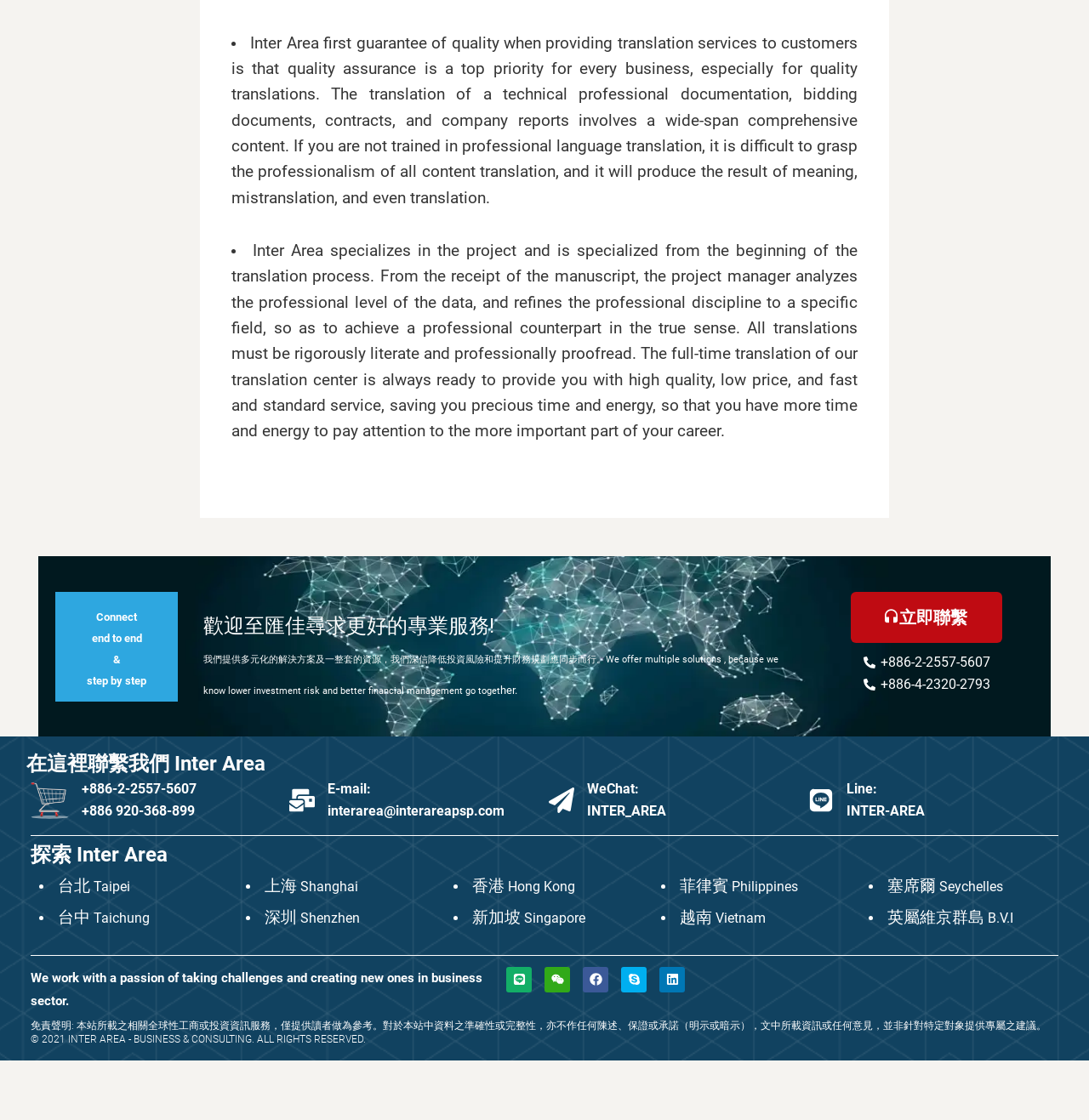Specify the bounding box coordinates (top-left x, top-left y, bottom-right x, bottom-right y) of the UI element in the screenshot that matches this description: LEAP 10

None